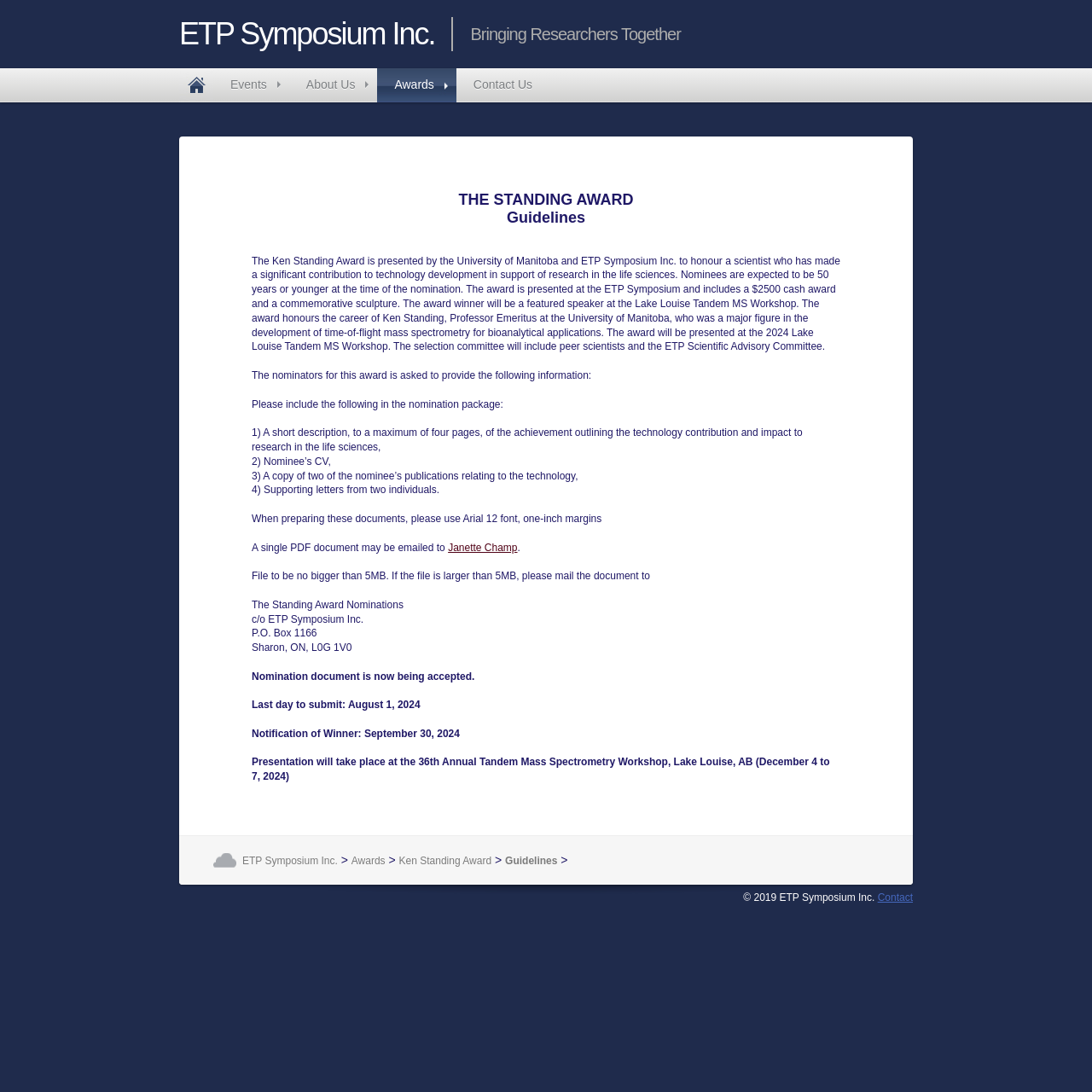What is the name of the award?
Carefully analyze the image and provide a thorough answer to the question.

The name of the award is mentioned in the StaticText element with the text 'THE STANDING AWARD' and also in the link element with the text 'Ken Standing Award'. This award is presented by the University of Manitoba and ETP Symposium Inc.